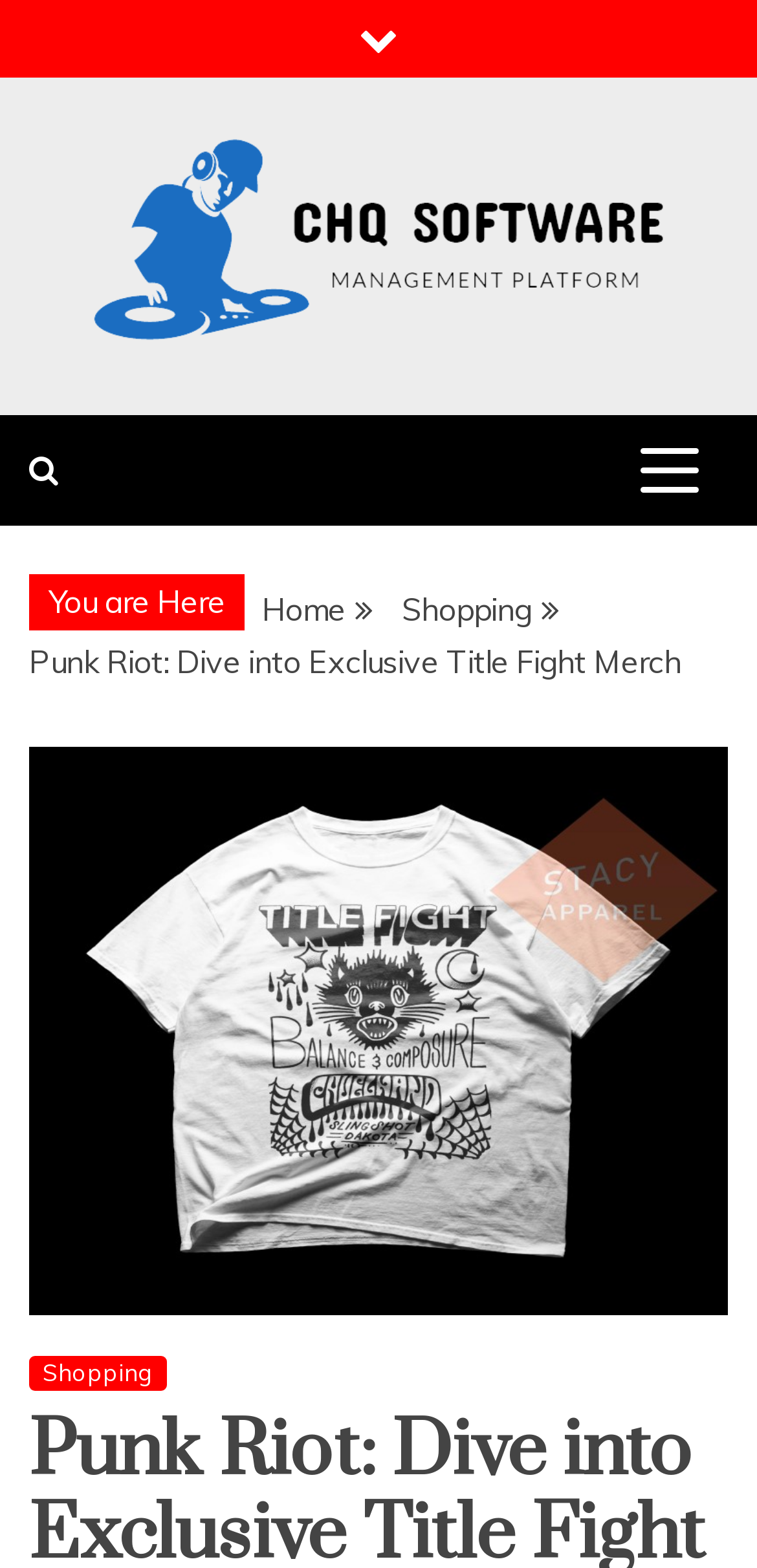What is the purpose of the button with three horizontal lines?
Can you provide a detailed and comprehensive answer to the question?

I found the answer by looking at the button with three horizontal lines, which has an attribute 'controls: primary-menu'. This suggests that the button is used to control the primary menu.